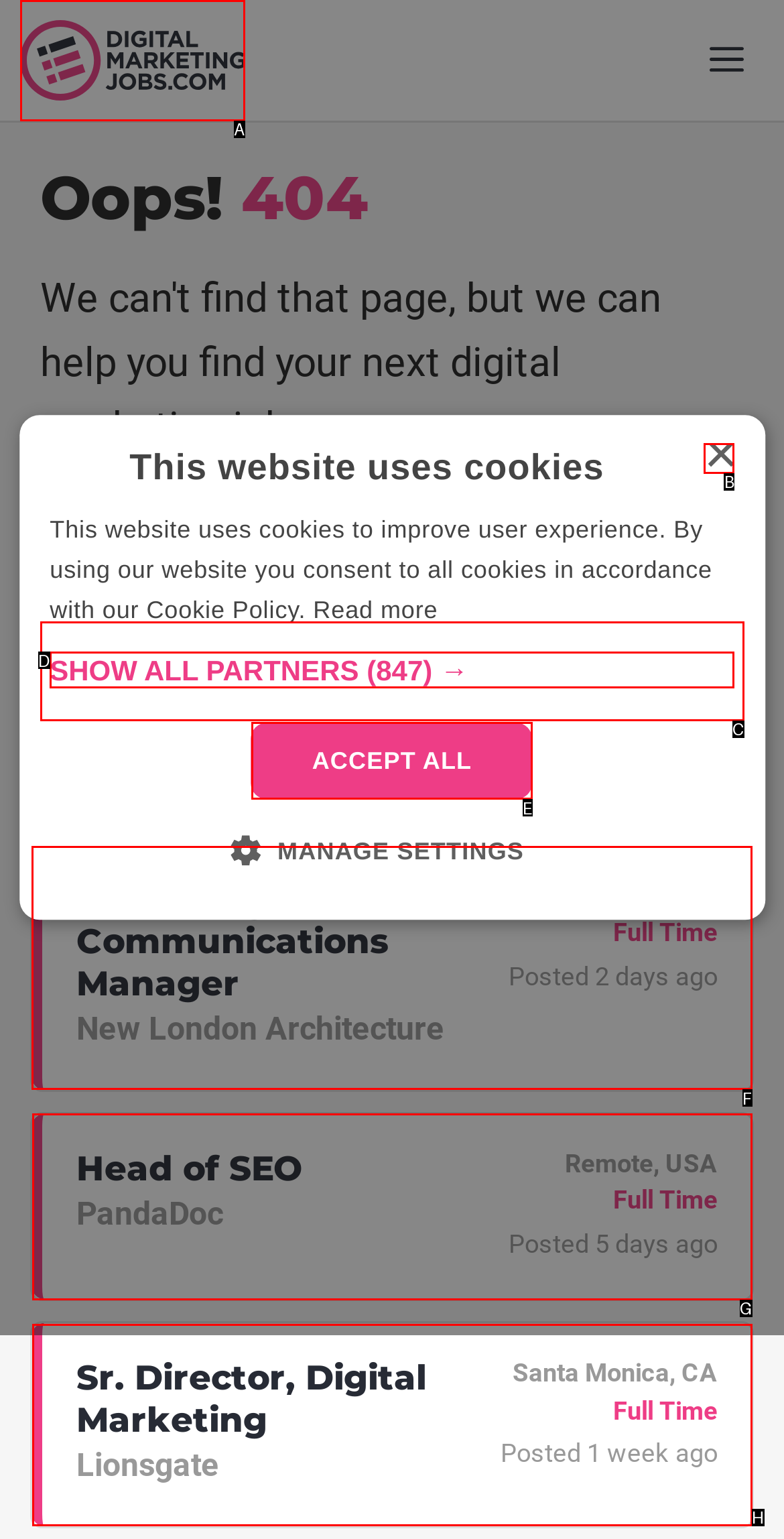Identify the appropriate choice to fulfill this task: View featured job
Respond with the letter corresponding to the correct option.

F